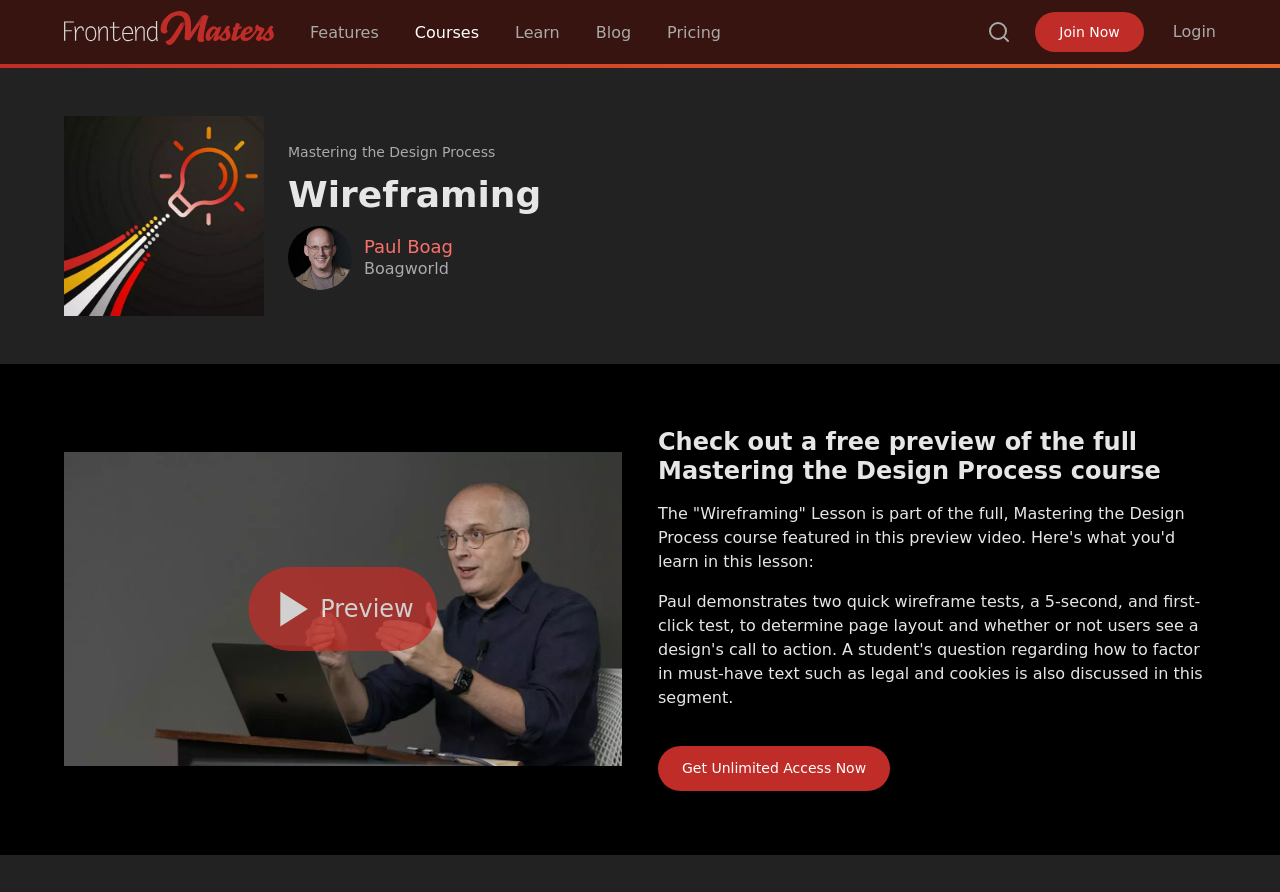Find the bounding box coordinates of the clickable area that will achieve the following instruction: "View the 'Mastering the Design Process' course".

[0.225, 0.159, 0.387, 0.182]